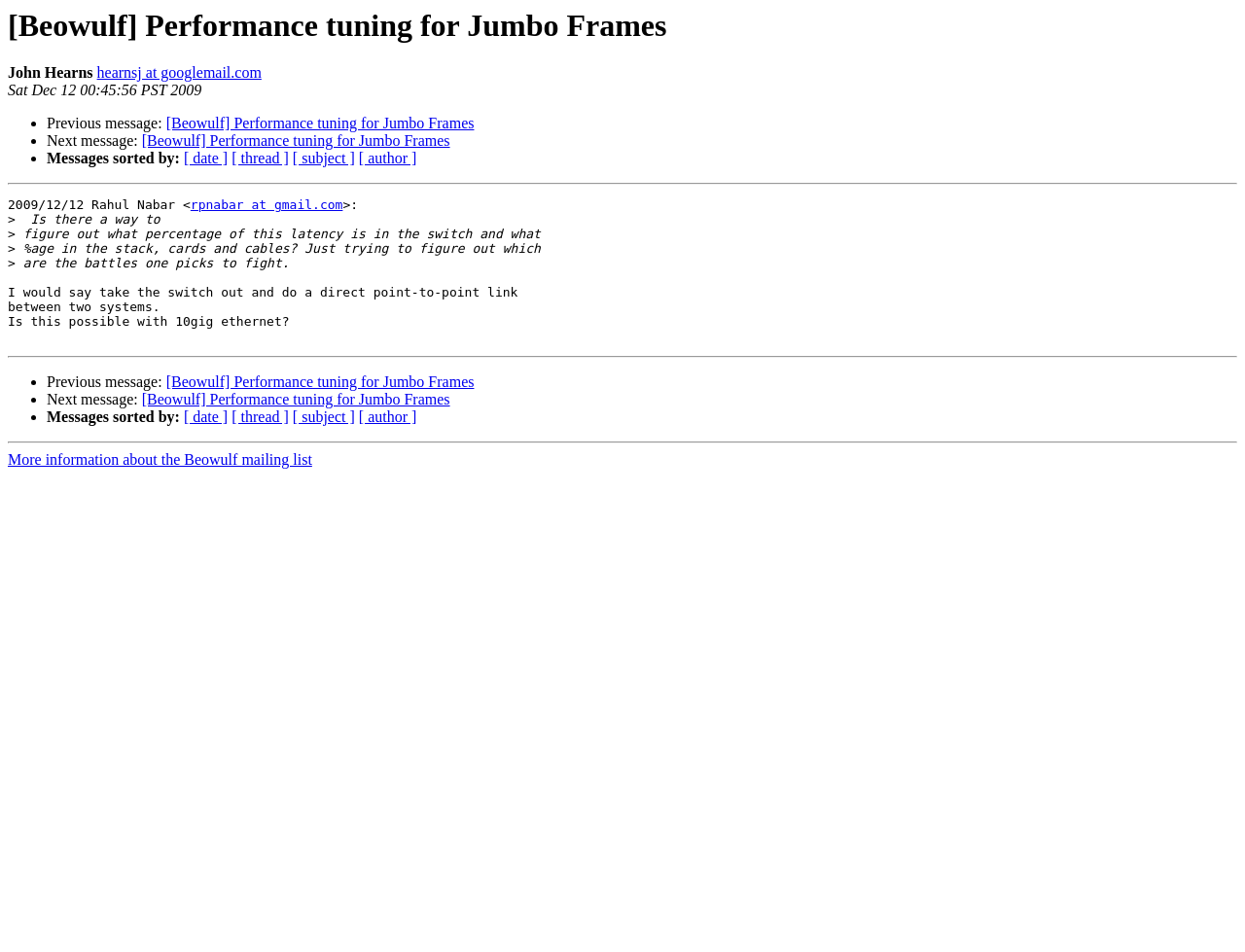What is the topic of the discussion?
Provide an in-depth and detailed answer to the question.

The topic of the discussion can be inferred from the title of the webpage '[Beowulf] Performance tuning for Jumbo Frames' and the content of the message which talks about latency and performance tuning.